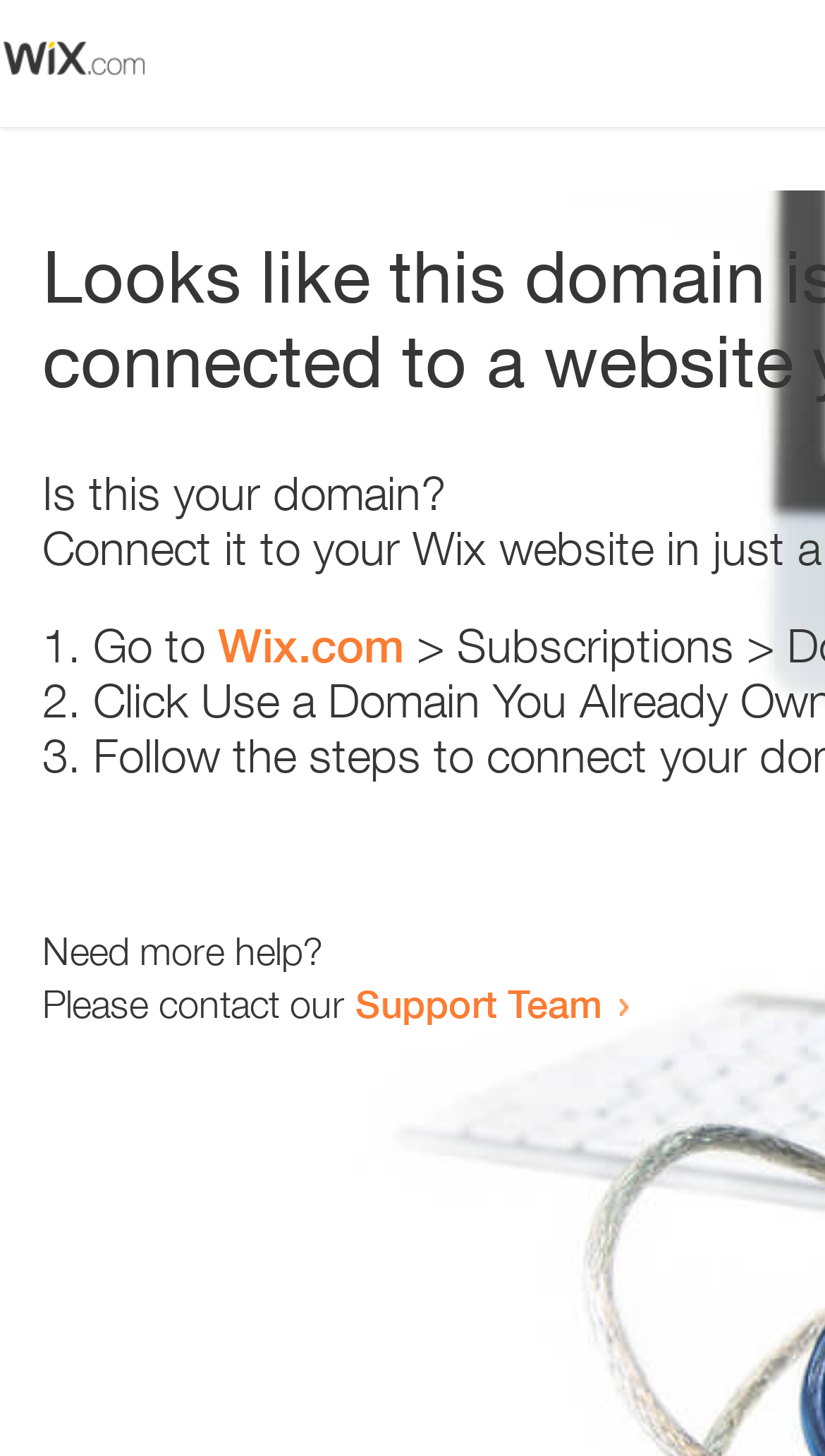Craft a detailed narrative of the webpage's structure and content.

The webpage appears to be an error page, with a small image at the top left corner. Below the image, there is a heading that reads "Is this your domain?" centered on the page. 

Under the heading, there is a numbered list with three items. The first item starts with "1." and is followed by the text "Go to" and a link to "Wix.com". The second item starts with "2." and the third item starts with "3.", but their contents are not specified. 

At the bottom of the page, there is a section that provides additional help options. It starts with the text "Need more help?" and is followed by a sentence that reads "Please contact our". The sentence is completed with a link to the "Support Team".